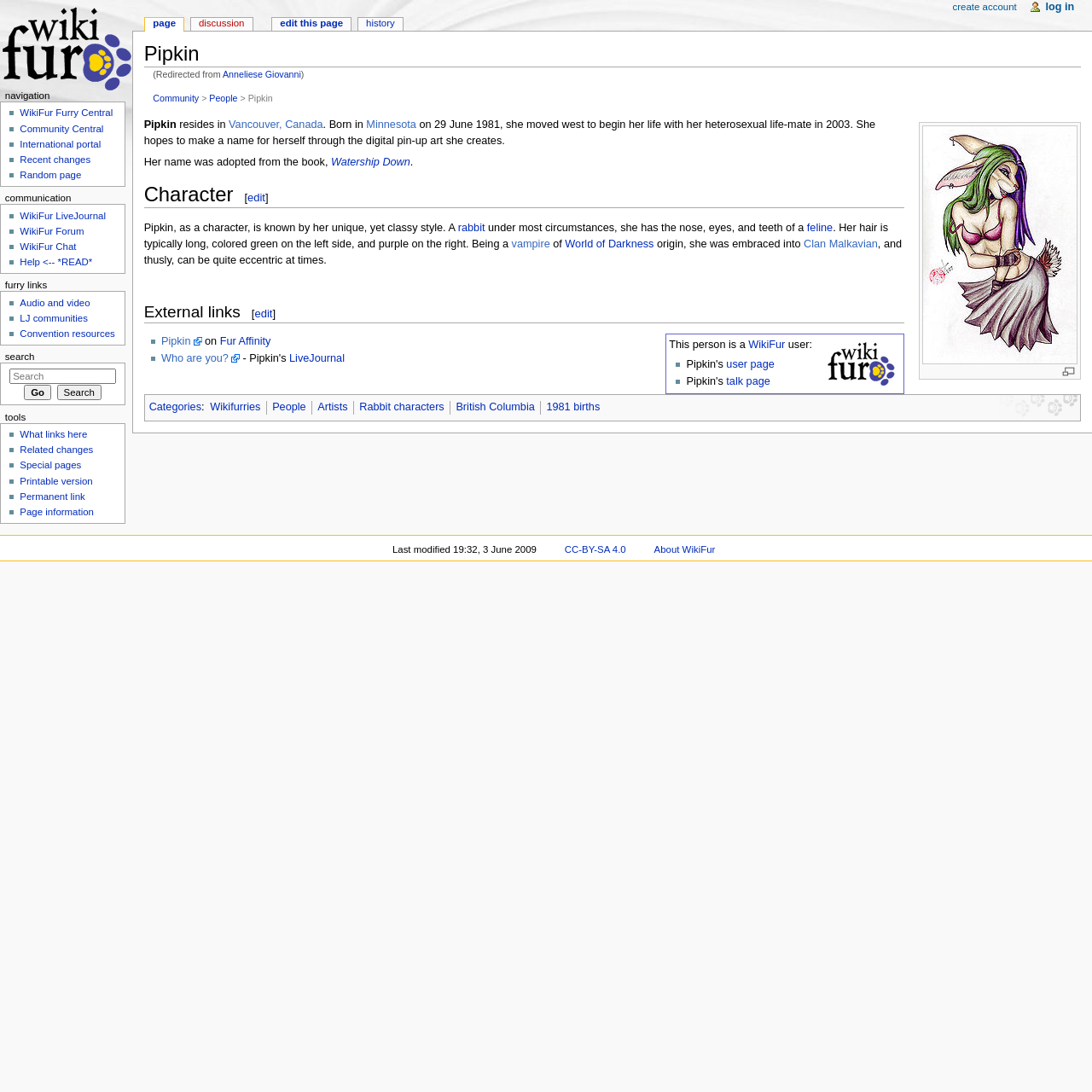Please answer the following question using a single word or phrase: What is Pipkin's species as a character?

Rabbit